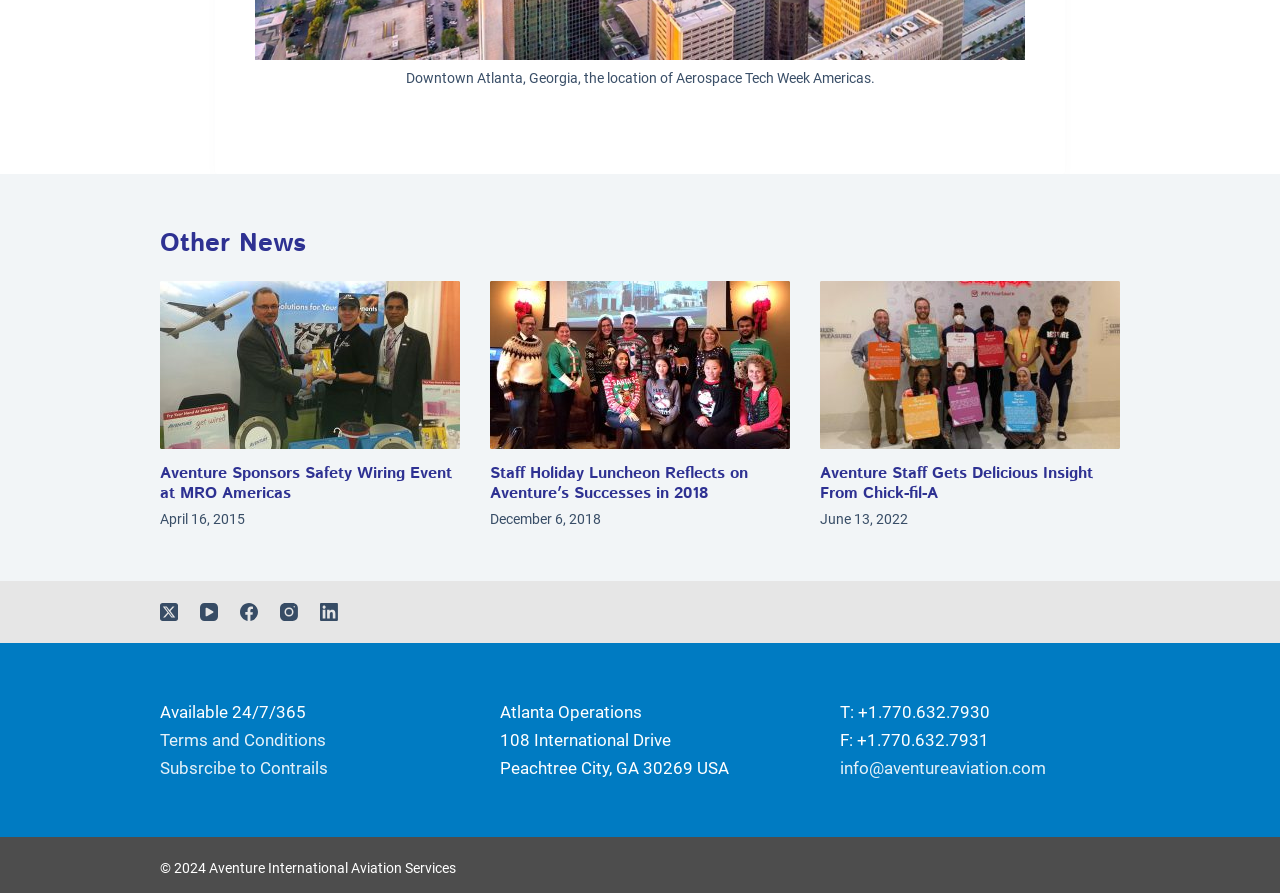Please find the bounding box coordinates of the section that needs to be clicked to achieve this instruction: "View the image of Aventure Staff Gets Delicious Insight From Chick-fil-A".

[0.641, 0.314, 0.875, 0.503]